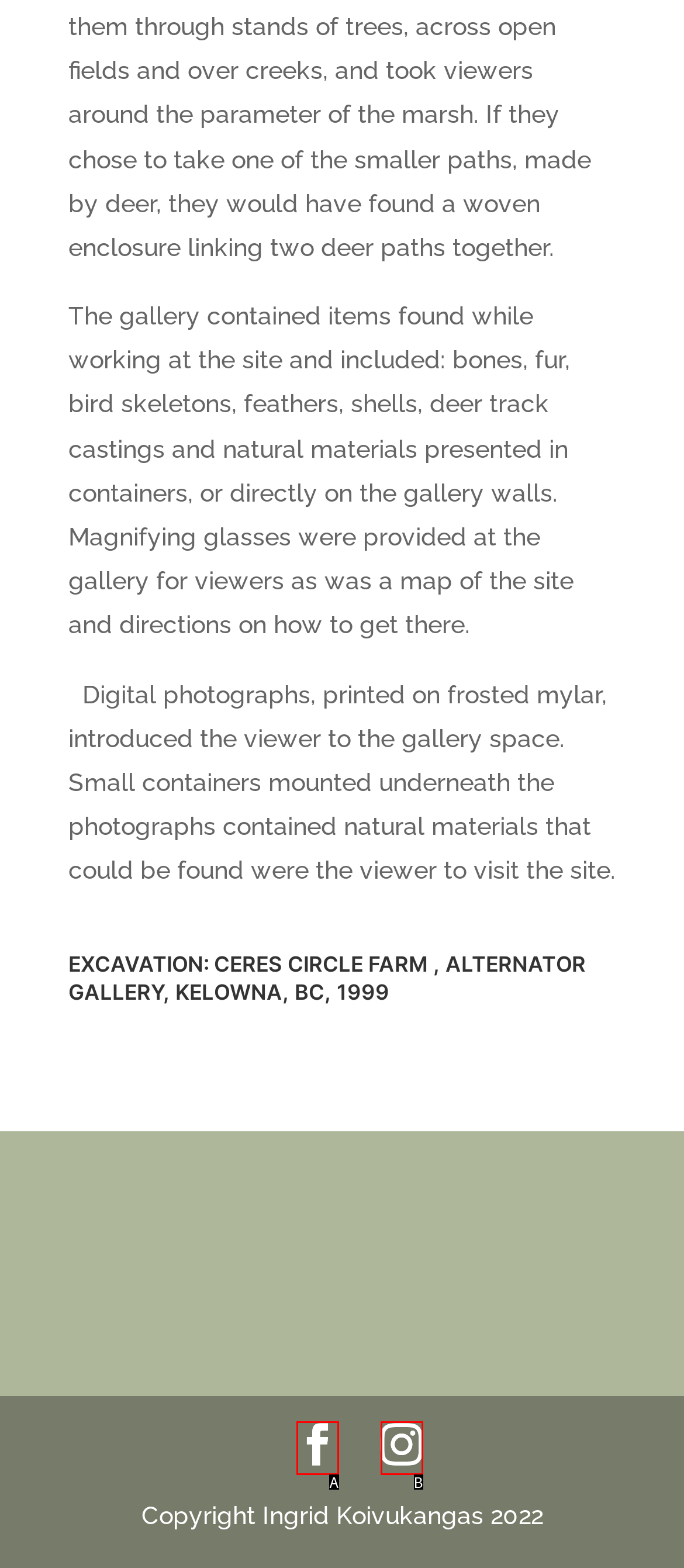Match the description to the correct option: Facebook
Provide the letter of the matching option directly.

A